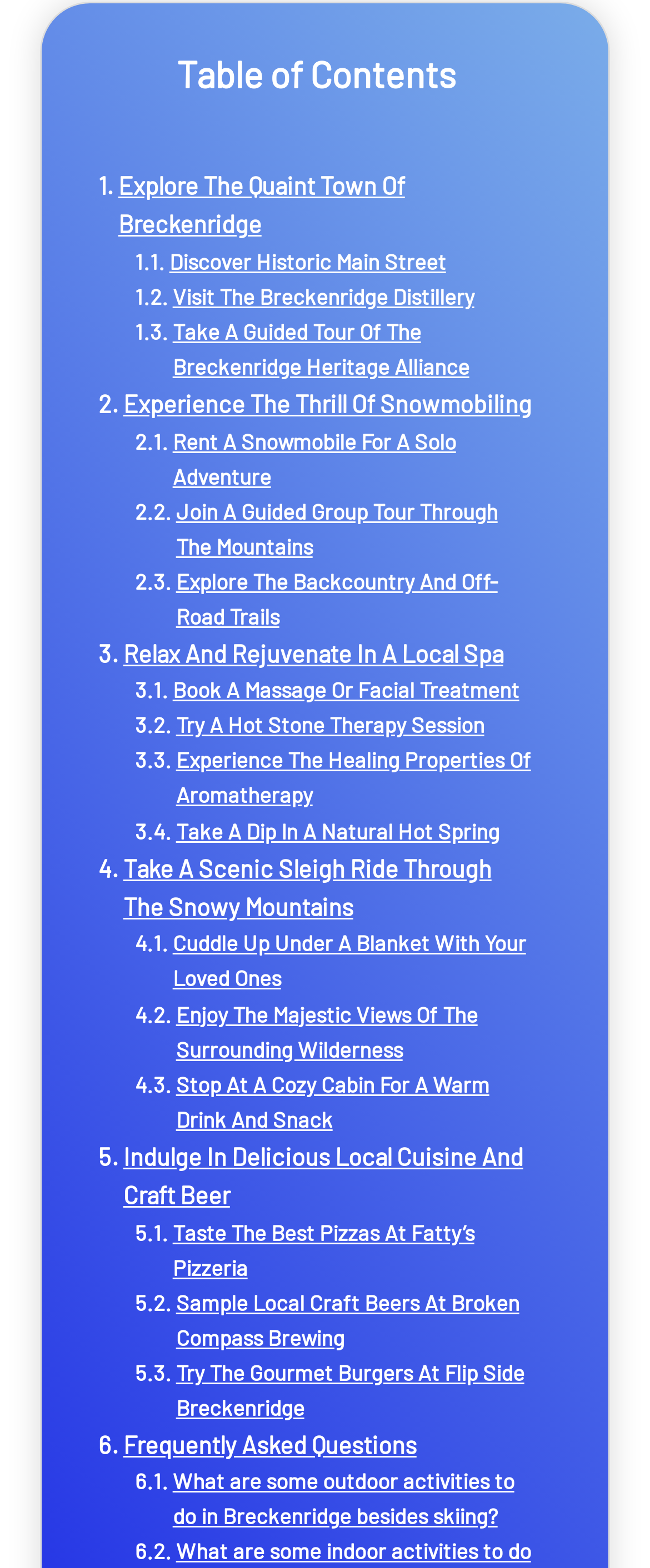Determine the coordinates of the bounding box that should be clicked to complete the instruction: "Relax And Rejuvenate In A Local Spa". The coordinates should be represented by four float numbers between 0 and 1: [left, top, right, bottom].

[0.151, 0.405, 0.774, 0.429]